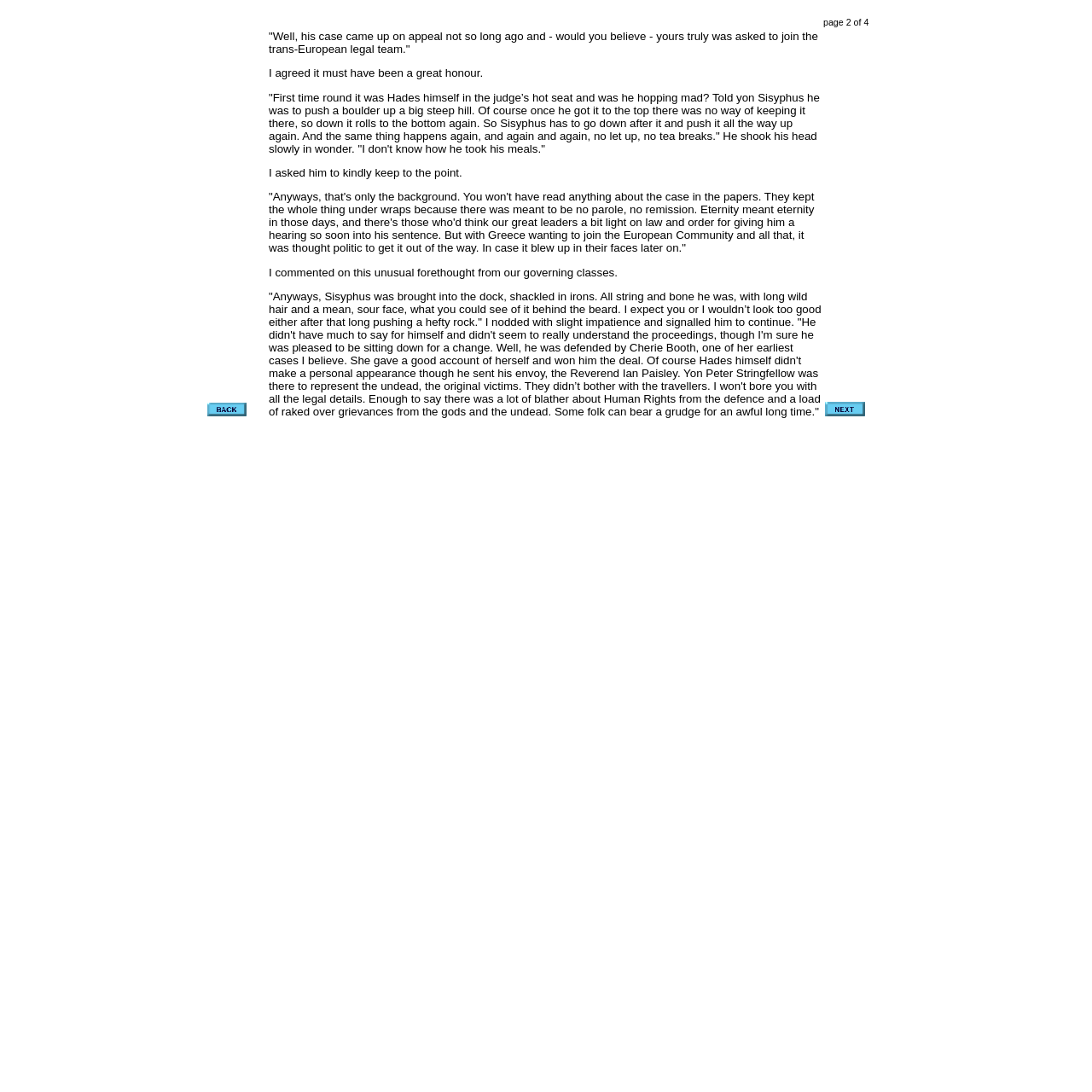How many rows are in the table?
Answer the question with a single word or phrase by looking at the picture.

3